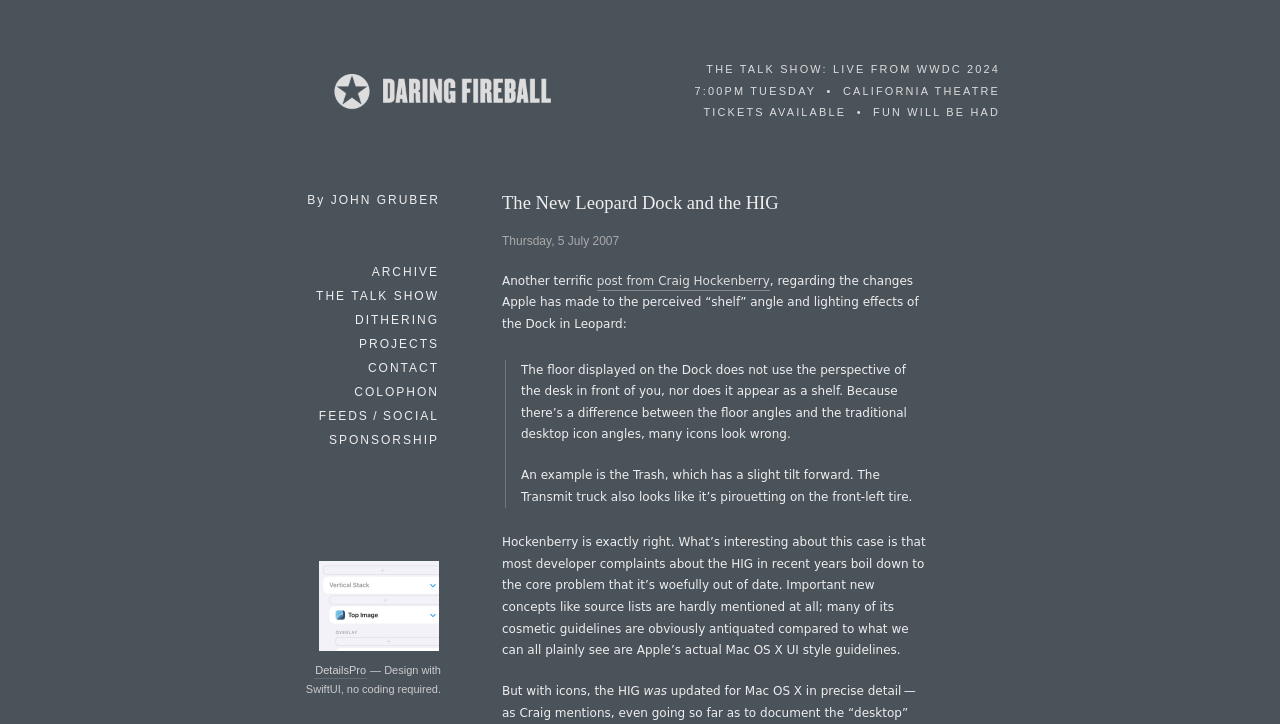Find the bounding box coordinates of the area that needs to be clicked in order to achieve the following instruction: "Click on THE TALK SHOW link". The coordinates should be specified as four float numbers between 0 and 1, i.e., [left, top, right, bottom].

[0.246, 0.394, 0.344, 0.424]